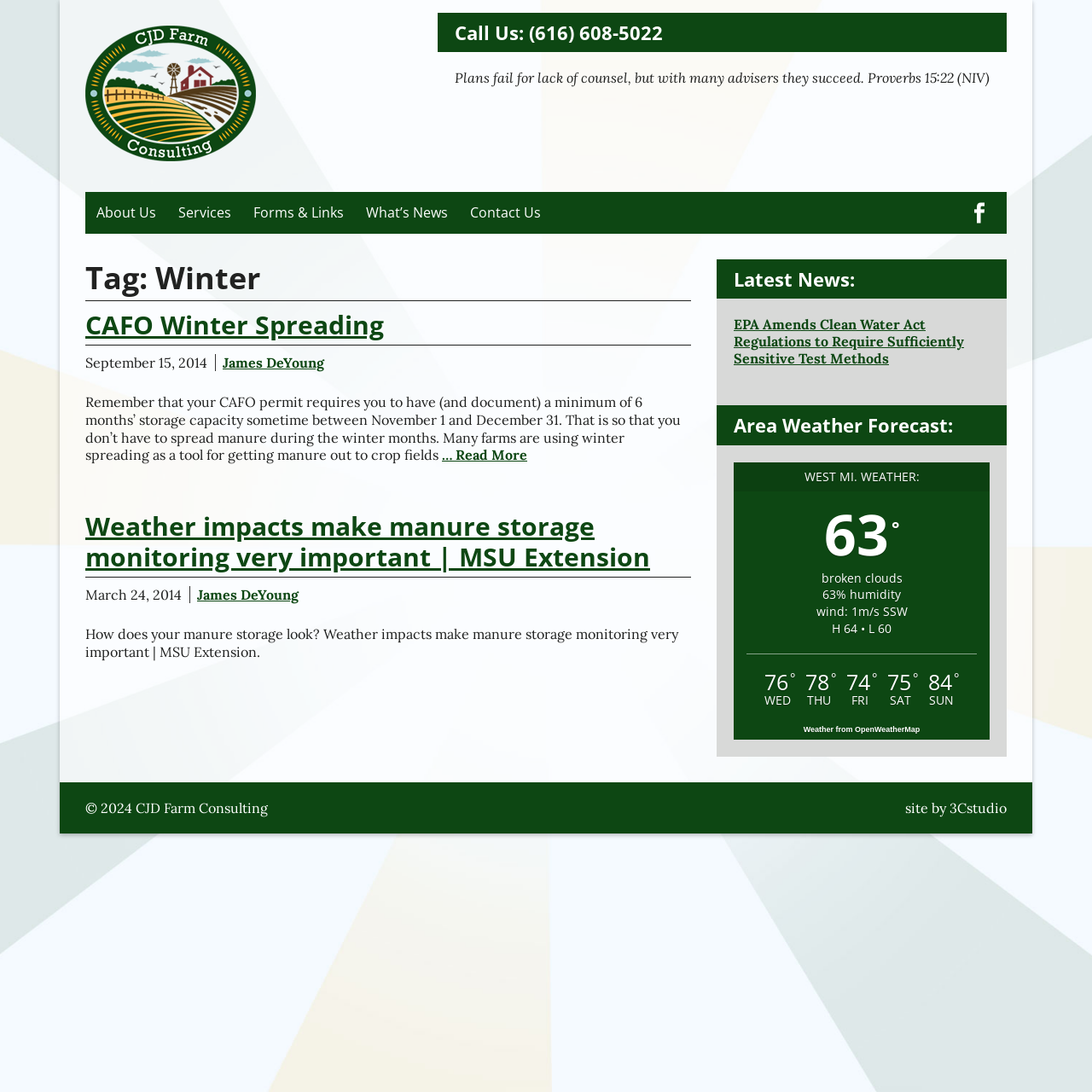Using the given element description, provide the bounding box coordinates (top-left x, top-left y, bottom-right x, bottom-right y) for the corresponding UI element in the screenshot: Facebook

[0.884, 0.175, 0.91, 0.191]